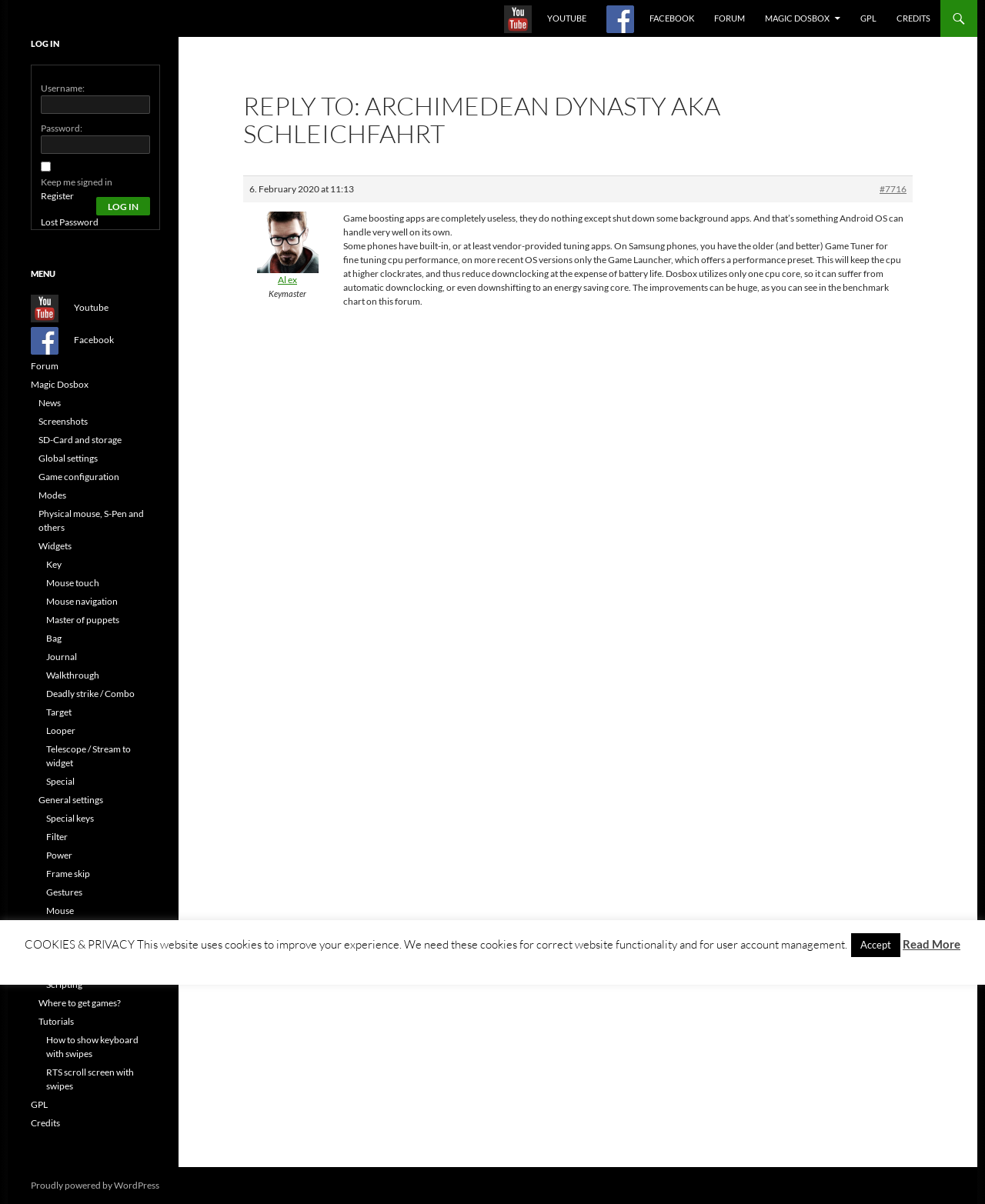Find the bounding box coordinates for the UI element whose description is: "Where to get games?". The coordinates should be four float numbers between 0 and 1, in the format [left, top, right, bottom].

[0.039, 0.828, 0.123, 0.838]